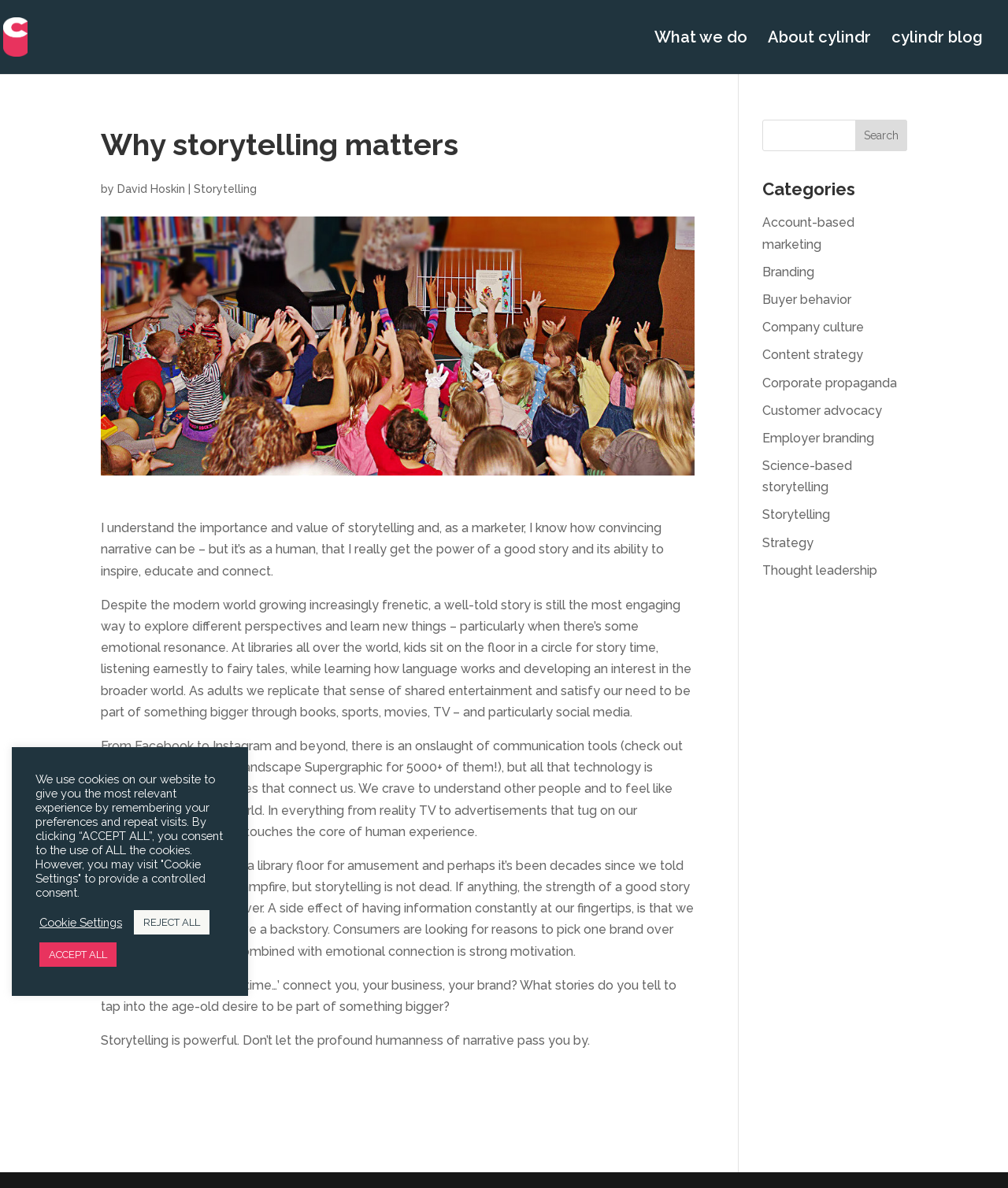Determine the bounding box coordinates for the clickable element to execute this instruction: "Click the 'Storytelling' category". Provide the coordinates as four float numbers between 0 and 1, i.e., [left, top, right, bottom].

[0.756, 0.427, 0.824, 0.44]